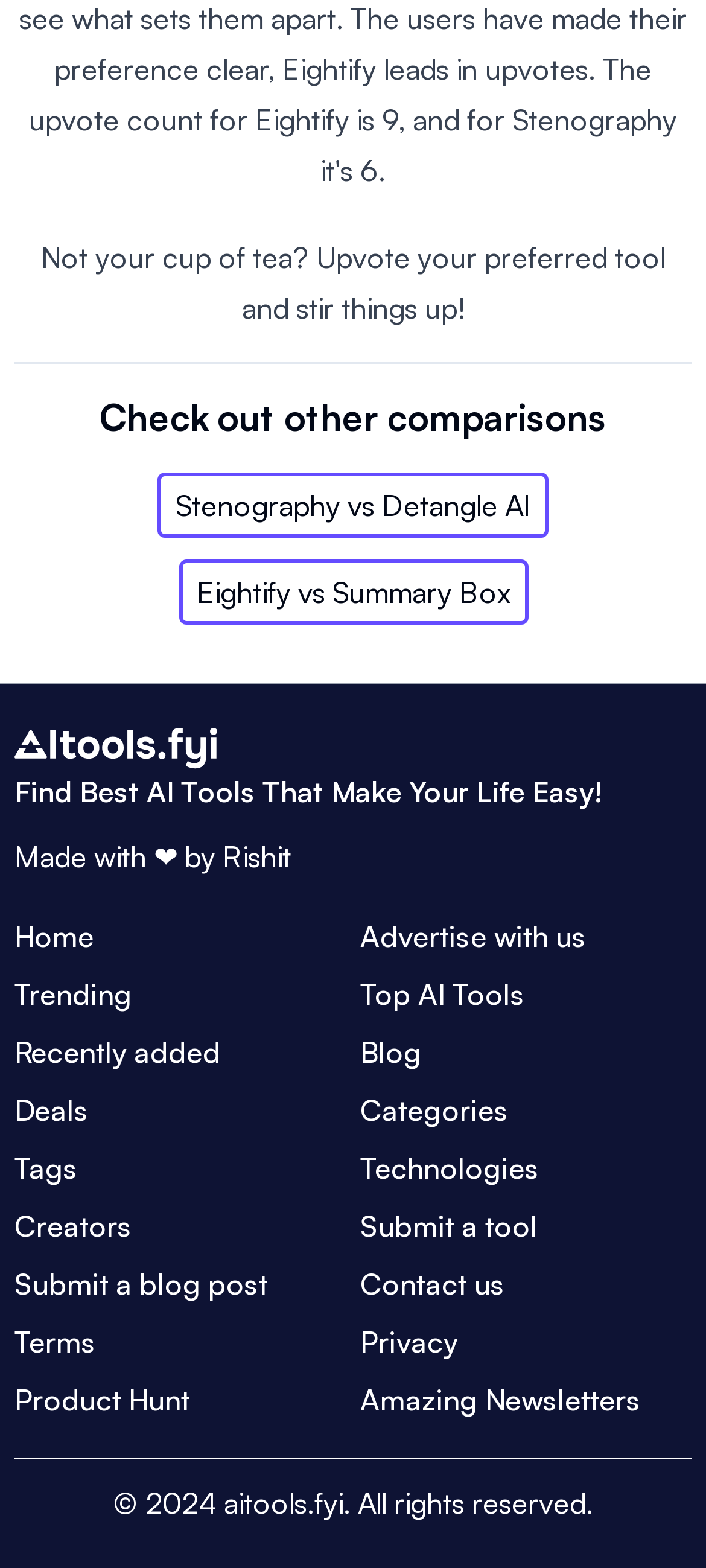Identify the bounding box coordinates of the section that should be clicked to achieve the task described: "Go to Home".

[0.021, 0.583, 0.133, 0.61]